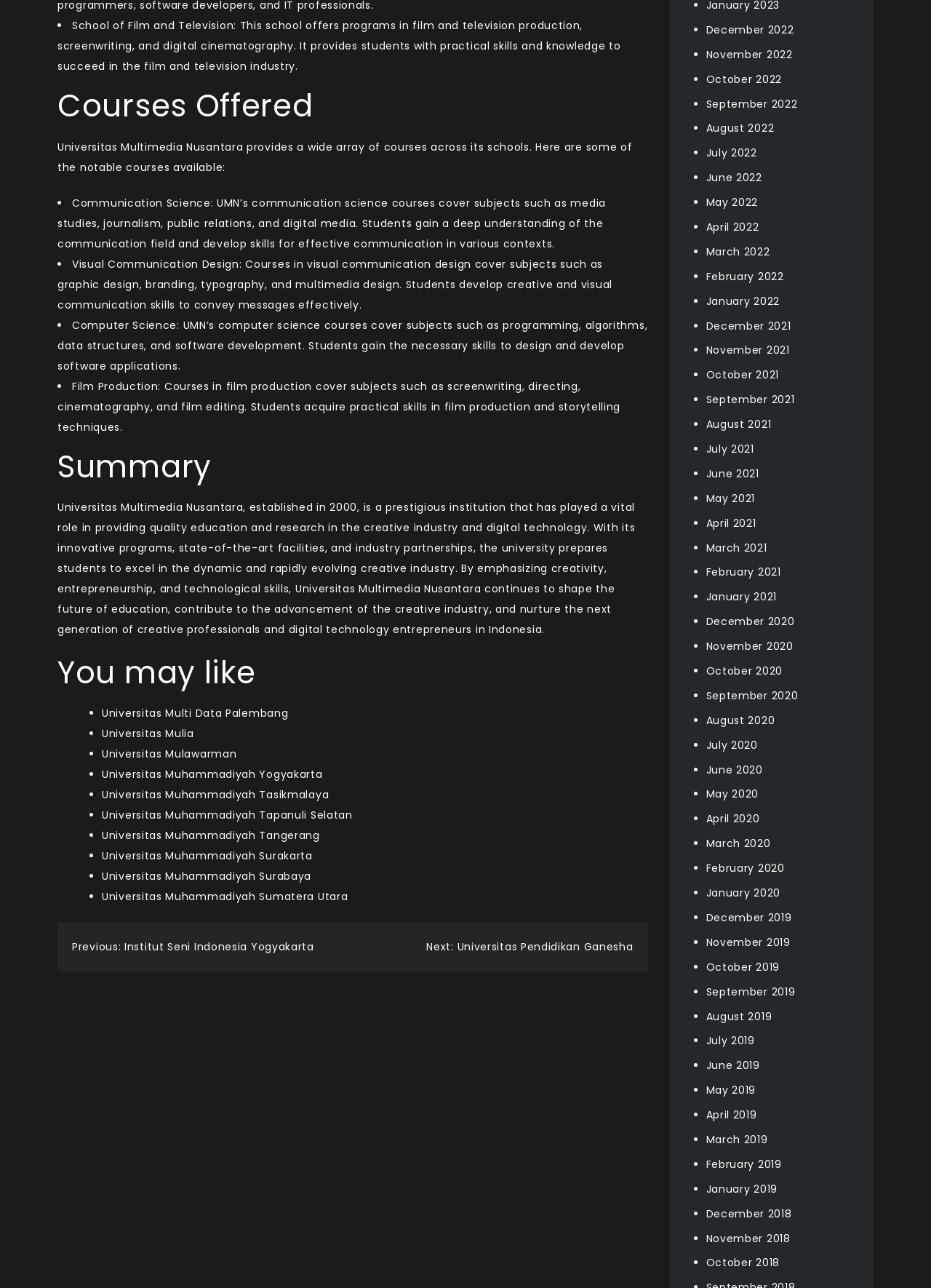Provide the bounding box coordinates of the section that needs to be clicked to accomplish the following instruction: "View 'Courses Offered'."

[0.062, 0.068, 0.696, 0.097]